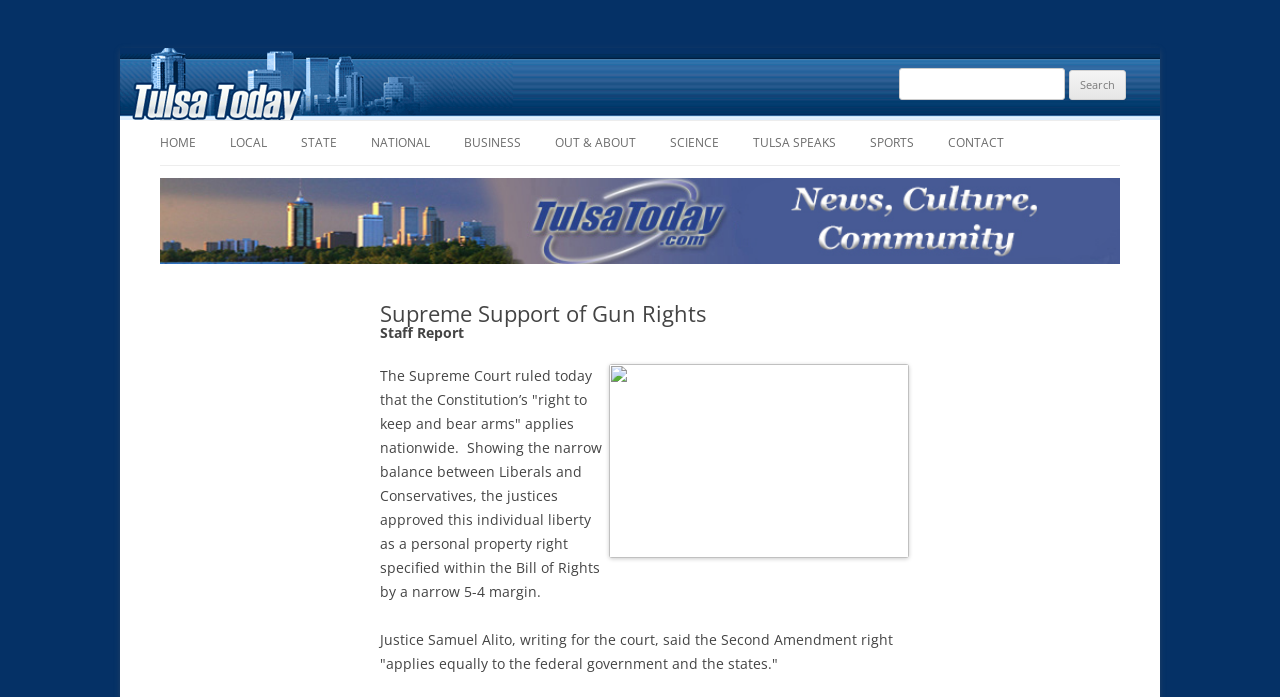Kindly determine the bounding box coordinates of the area that needs to be clicked to fulfill this instruction: "Go to HOME page".

[0.125, 0.174, 0.153, 0.237]